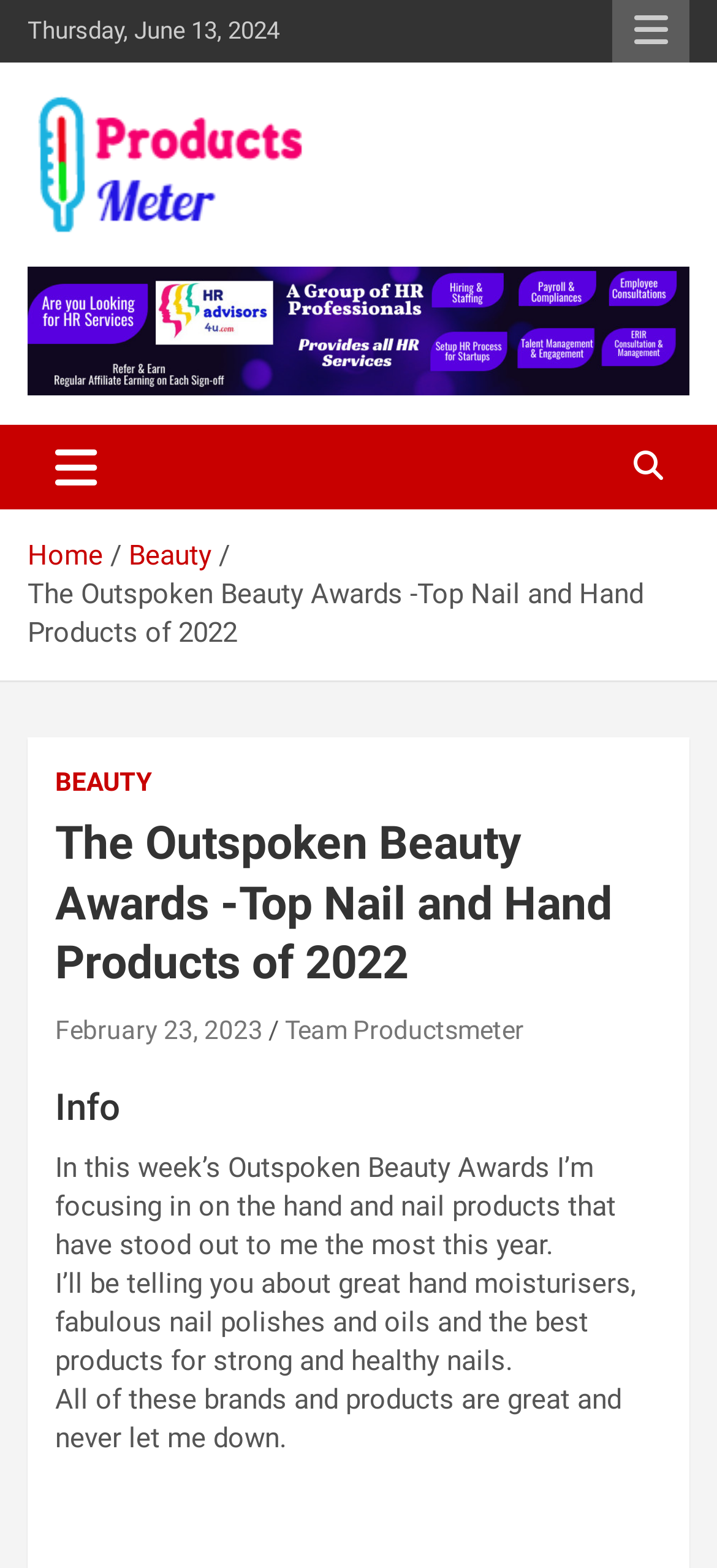Indicate the bounding box coordinates of the clickable region to achieve the following instruction: "Click the responsive menu button."

[0.854, 0.0, 0.962, 0.04]